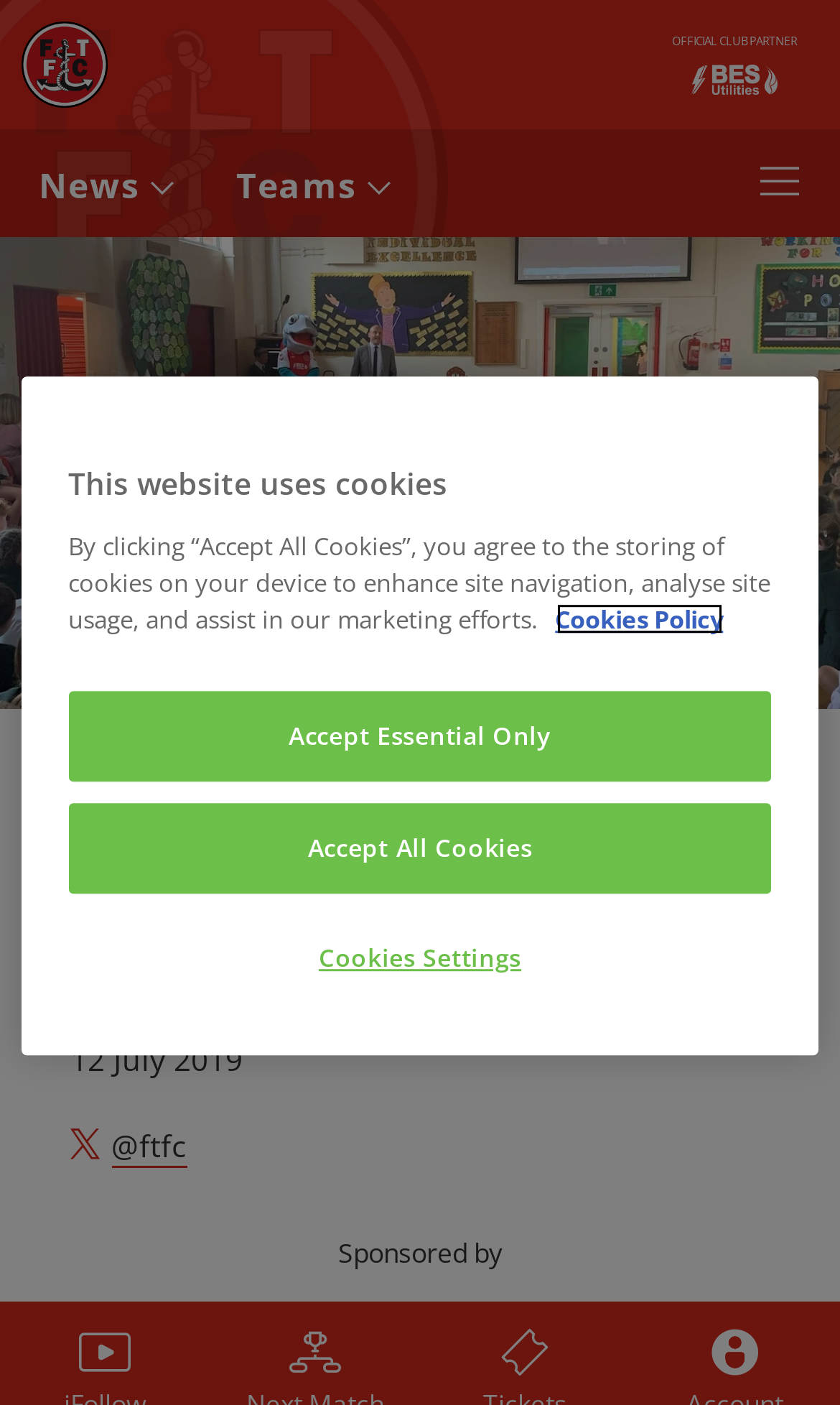What is the name of the primary school?
Offer a detailed and full explanation in response to the question.

From the meta description, we know that the event took place at Shakespeare Primary School, which is mentioned as the location where Fleetwood Town and Fleetwood Town Community Trust were joined by Captain Cod for an assembly.